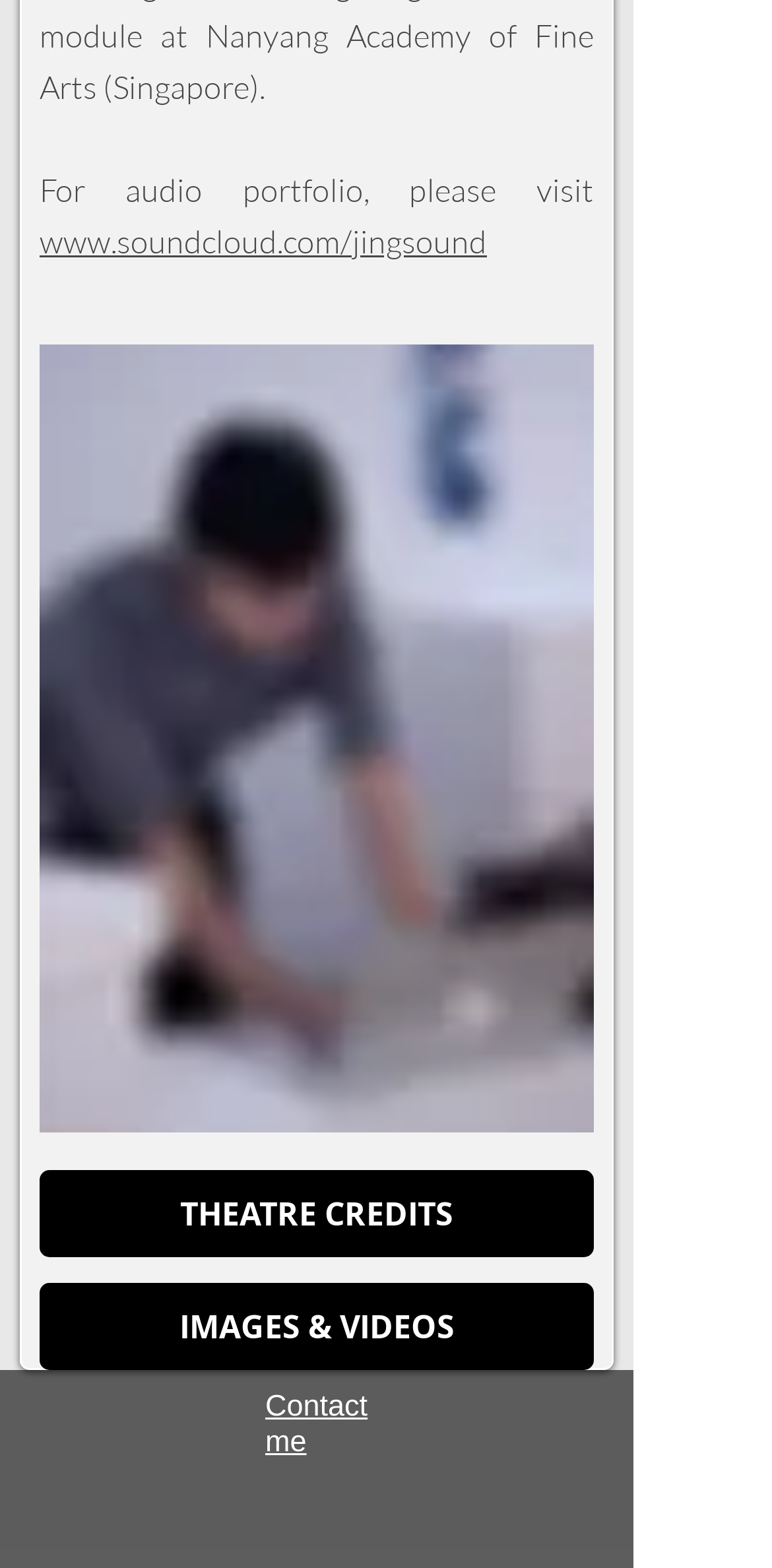Answer the following inquiry with a single word or phrase:
What are the two social media platforms available?

Facebook, Instagram